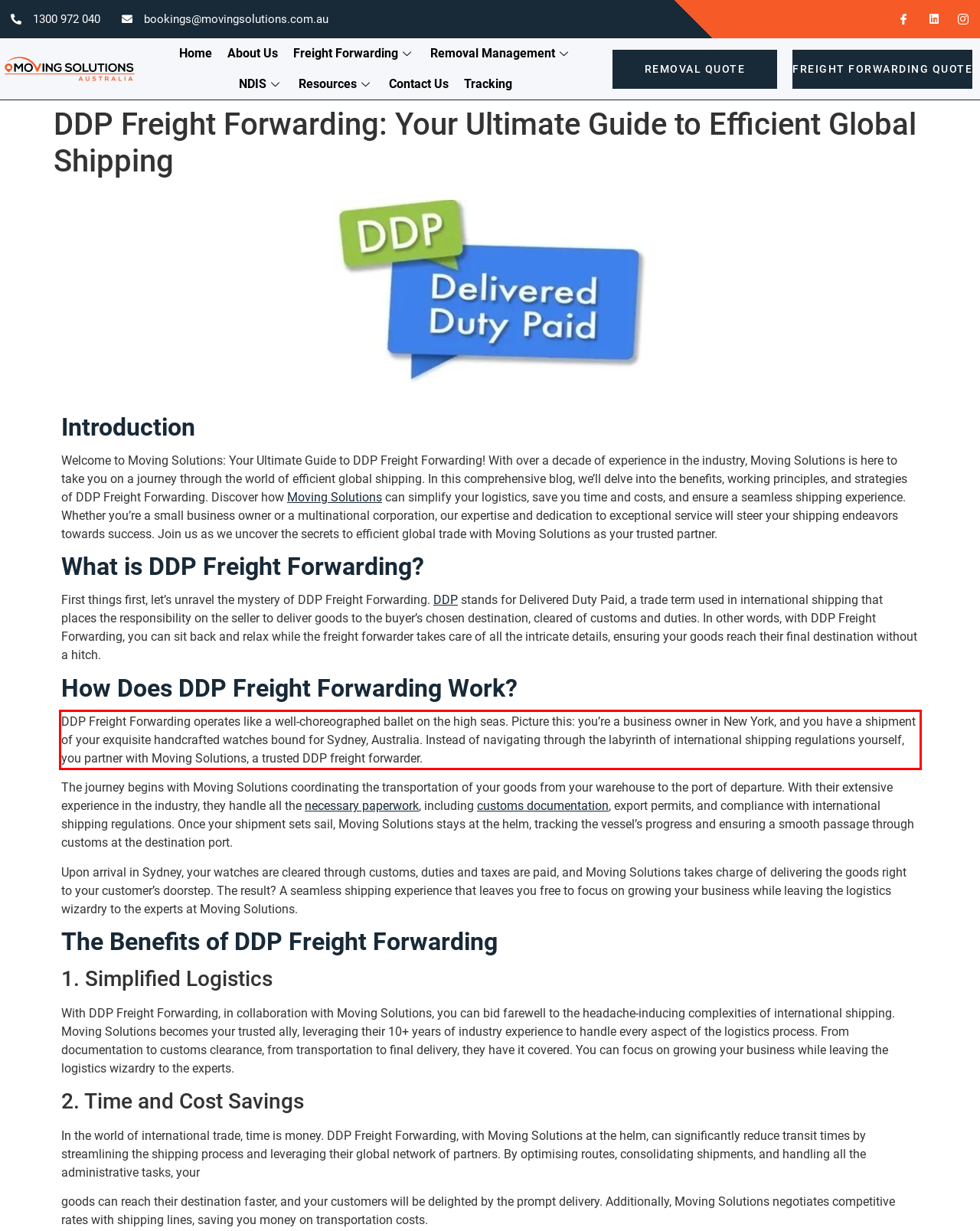Given a screenshot of a webpage, locate the red bounding box and extract the text it encloses.

DDP Freight Forwarding operates like a well-choreographed ballet on the high seas. Picture this: you’re a business owner in New York, and you have a shipment of your exquisite handcrafted watches bound for Sydney, Australia. Instead of navigating through the labyrinth of international shipping regulations yourself, you partner with Moving Solutions, a trusted DDP freight forwarder.